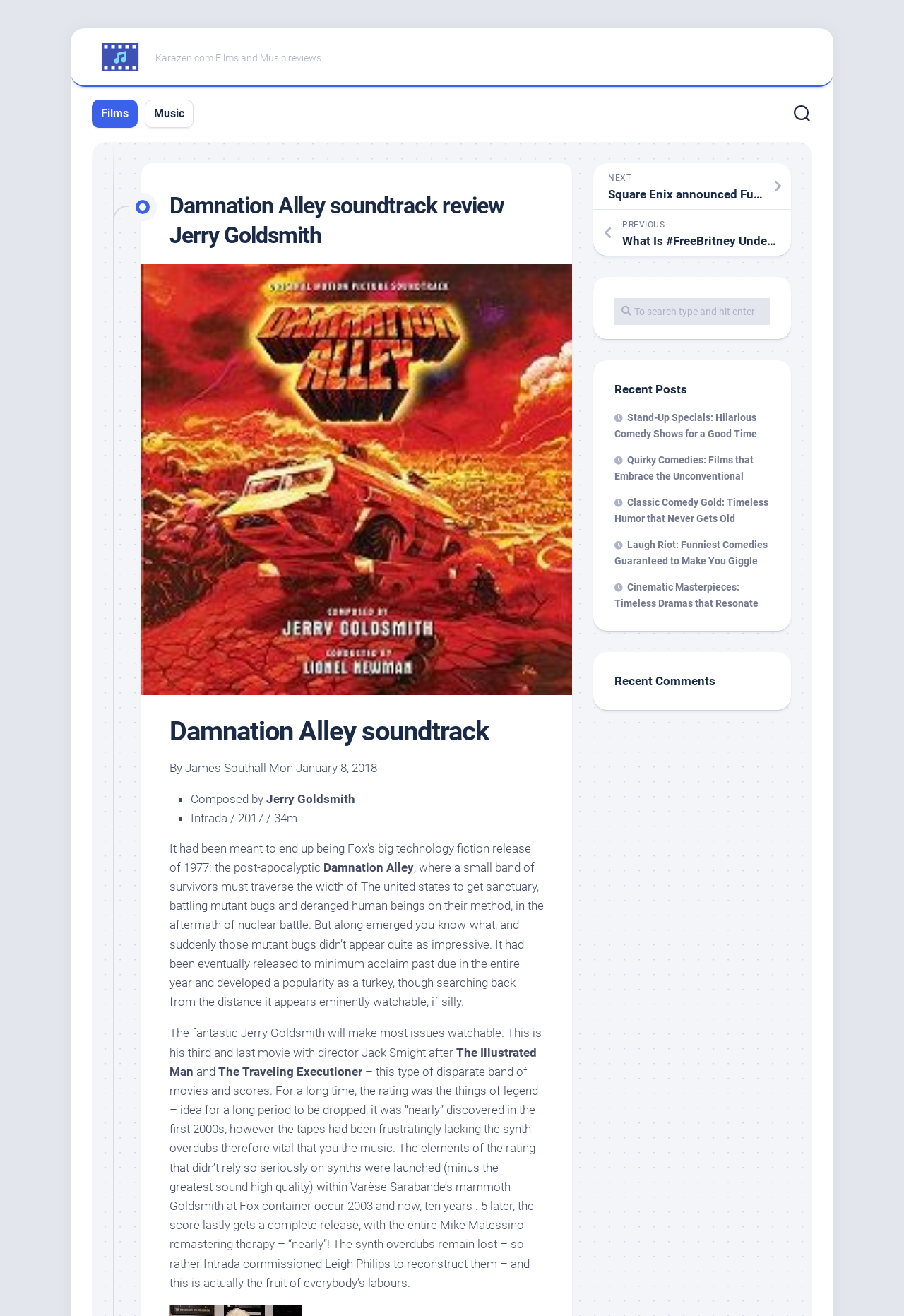Generate a detailed explanation of the webpage's features and information.

This webpage is a review of the soundtrack "Damnation Alley" composed by Jerry Goldsmith. At the top left, there is a link to "Karazen" with an accompanying image. Next to it is the website's title "Karazen.com Films and Music reviews". Below these elements, there are two links to "Films" and "Music" respectively.

On the right side of the page, there is a button with no text. Below it, there is a heading that reads "Damnation Alley soundtrack review Jerry Goldsmith". Underneath this heading, there is a subheading "Damnation Alley soundtrack" followed by the text "By James Southall Mon January 8, 2018".

The main content of the page is a review of the soundtrack, which is divided into several paragraphs. The review discusses the movie "Damnation Alley" and how Jerry Goldsmith's score makes it watchable. It also mentions the director Jack Smight and other movies they collaborated on.

At the bottom of the page, there are several links to other articles, including "NEXT Square Enix announced Fullmetal Alchemist Mobile" and "PREVIOUS What Is #FreeBritney Understanding Fan-led Britney Spears Movement – Rolling Stone". There is also a search box with a placeholder text "To search type and hit enter". Below the search box, there is a heading "Recent Posts" followed by several links to other articles, including "Stand-Up Specials: Hilarious Comedy Shows for a Good Time" and "Cinematic Masterpieces: Timeless Dramas that Resonate". Finally, there is a heading "Recent Comments" but no comments are displayed.